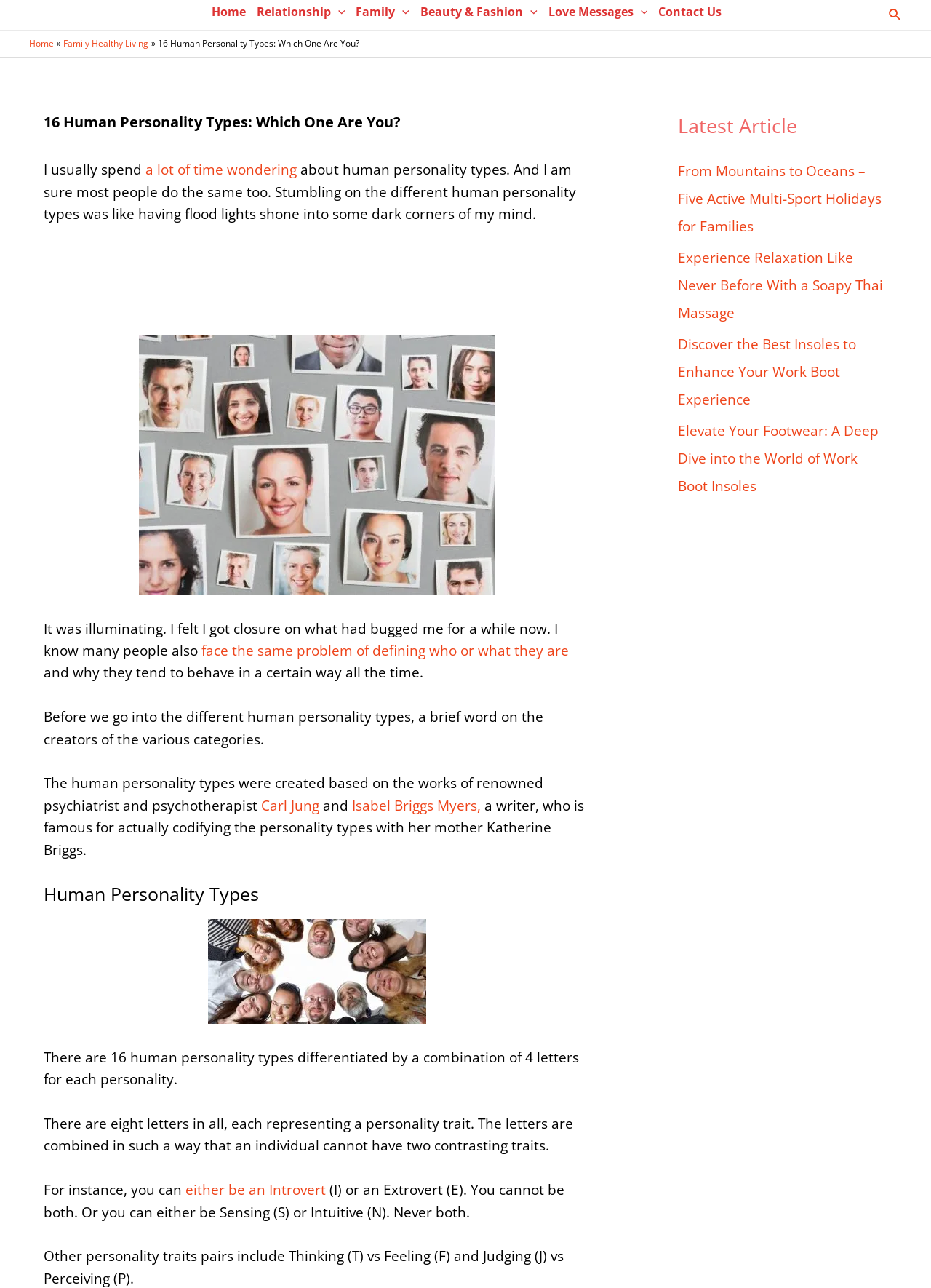Given the webpage screenshot, identify the bounding box of the UI element that matches this description: "parent_node: Relationship aria-label="Menu Toggle"".

[0.355, 0.001, 0.371, 0.018]